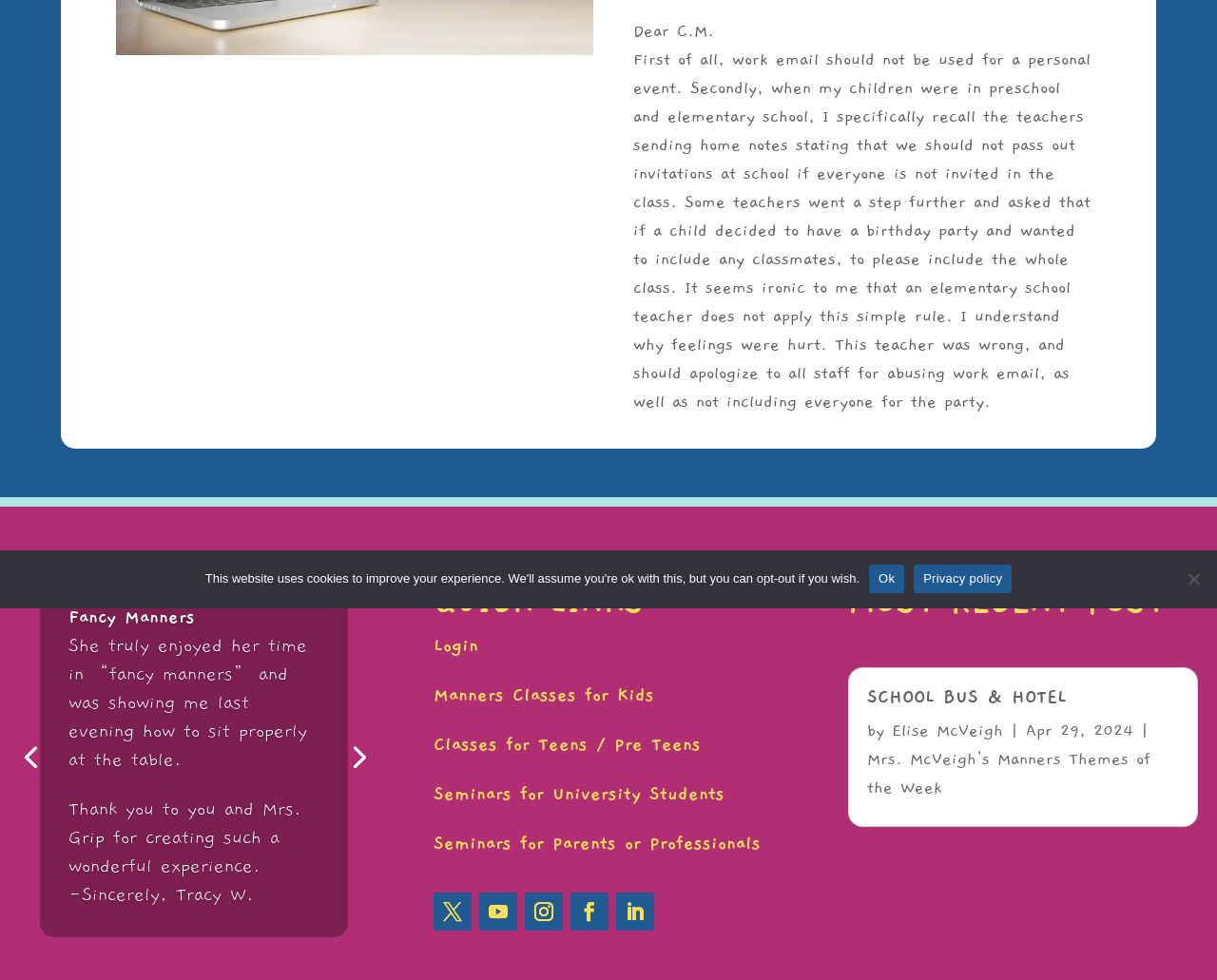Give the bounding box coordinates for the element described as: "School Bus & Hotel".

[0.713, 0.7, 0.877, 0.722]